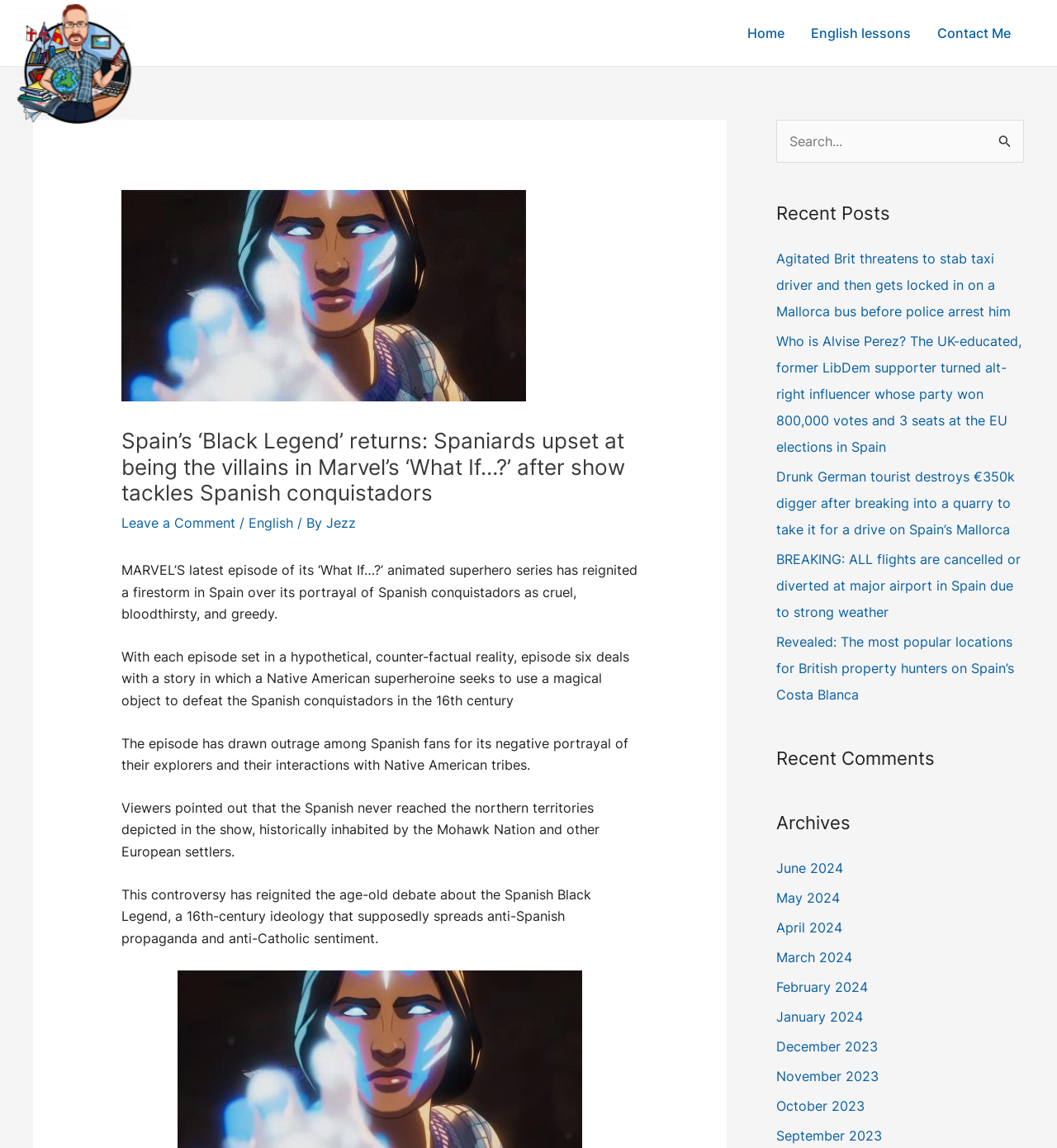Please identify the bounding box coordinates of the clickable region that I should interact with to perform the following instruction: "Search for something". The coordinates should be expressed as four float numbers between 0 and 1, i.e., [left, top, right, bottom].

[0.734, 0.104, 0.969, 0.142]